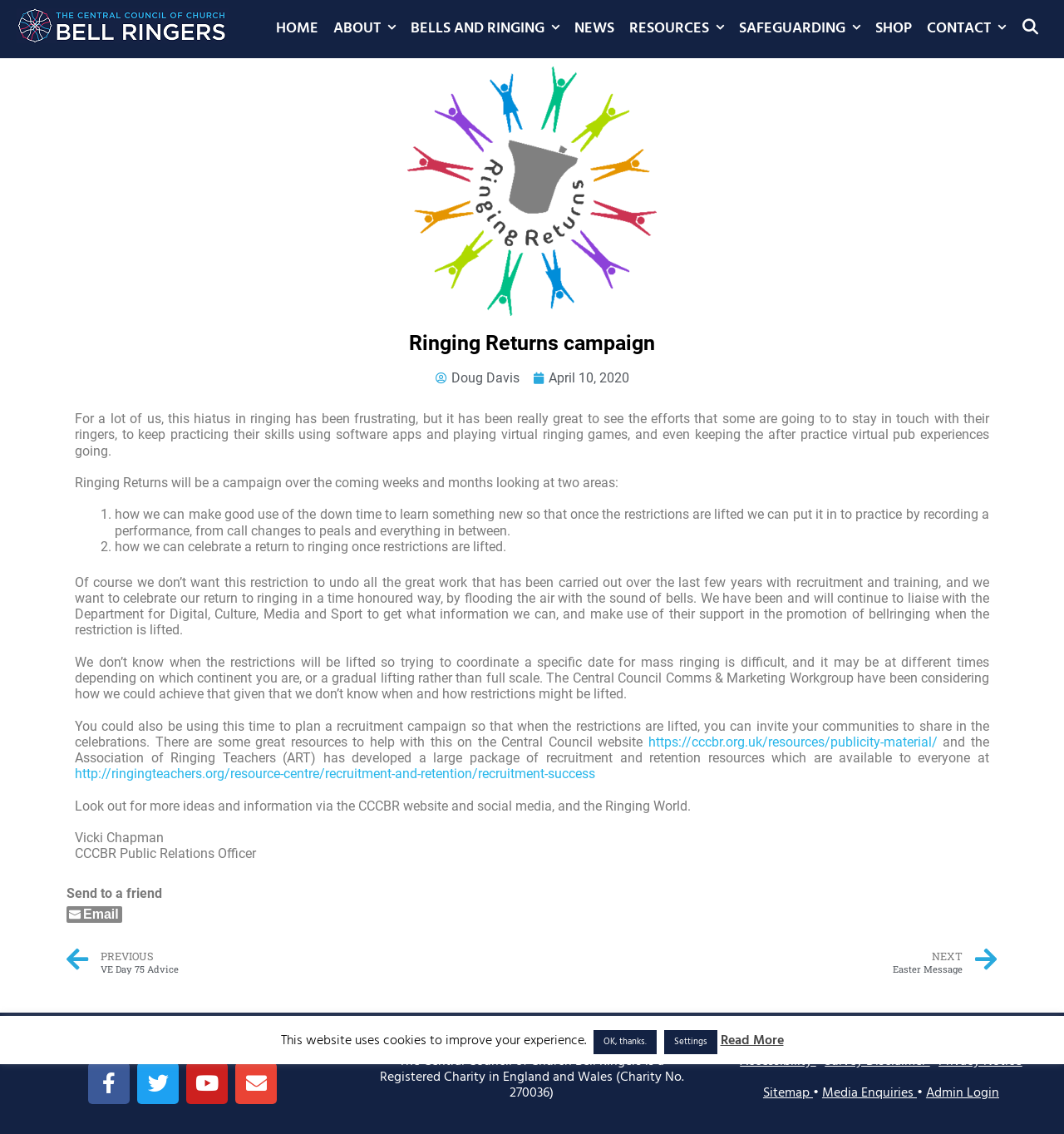Give the bounding box coordinates for this UI element: "Media Enquiries". The coordinates should be four float numbers between 0 and 1, arranged as [left, top, right, bottom].

[0.773, 0.955, 0.862, 0.974]